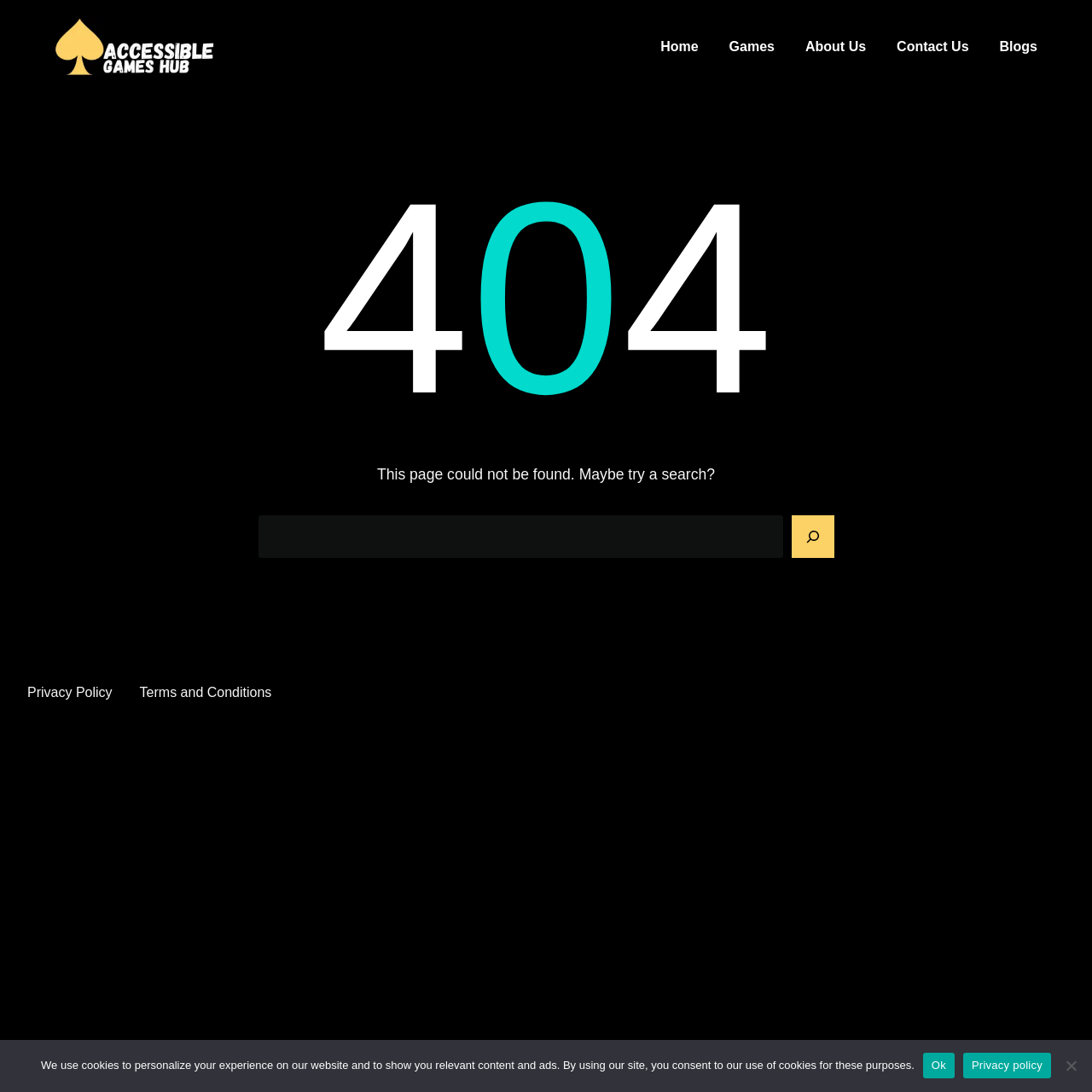Identify the bounding box coordinates of the clickable region to carry out the given instruction: "search for something".

[0.236, 0.472, 0.717, 0.511]